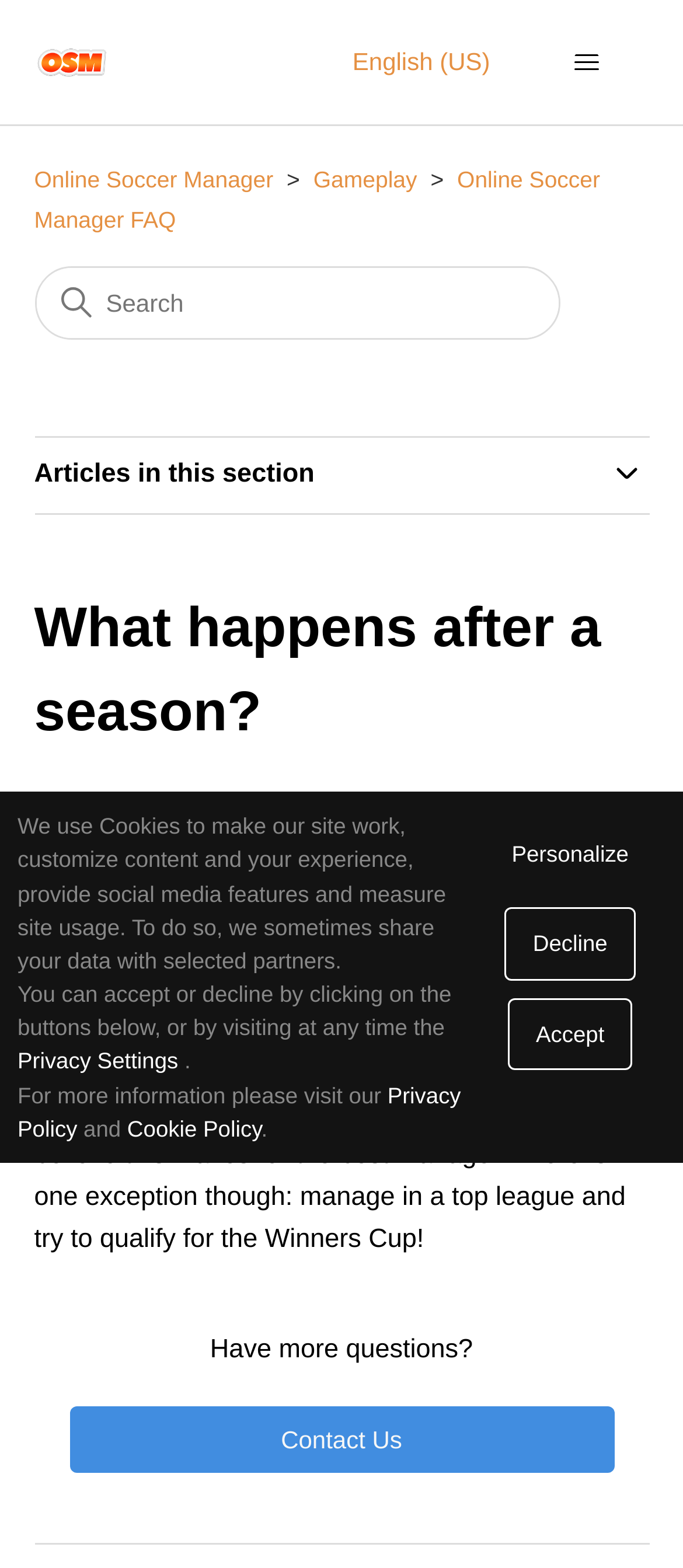Generate a detailed explanation of the webpage's features and information.

The webpage is about Online Soccer Manager, a one-season game where players manage a team and compete with others. At the top left corner, there is a "Home" link accompanied by an image. Next to it, there is a language selection dropdown menu with "English (US)" as the current option. On the top right corner, there is a "Toggle navigation menu" button with an image.

Below the top navigation bar, there is a main menu with three list items: "Online Soccer Manager", "Gameplay", and "Online Soccer Manager FAQ". Each list item has a corresponding link.

On the left side of the page, there is a search bar with a "Search" input field. Below the search bar, there is a section titled "Articles in this section" with a button to expand or collapse the section.

The main content of the page is an article titled "What happens after a season?" with a description of the game's mechanics. The article has a "Follow Article" button and displays the number of followers. Below the article, there is a "Contact Us" button.

At the bottom of the page, there is a notice about the use of cookies, with options to accept, decline, or personalize cookie settings. There are also links to the "Privacy Policy" and "Cookie Policy" pages.